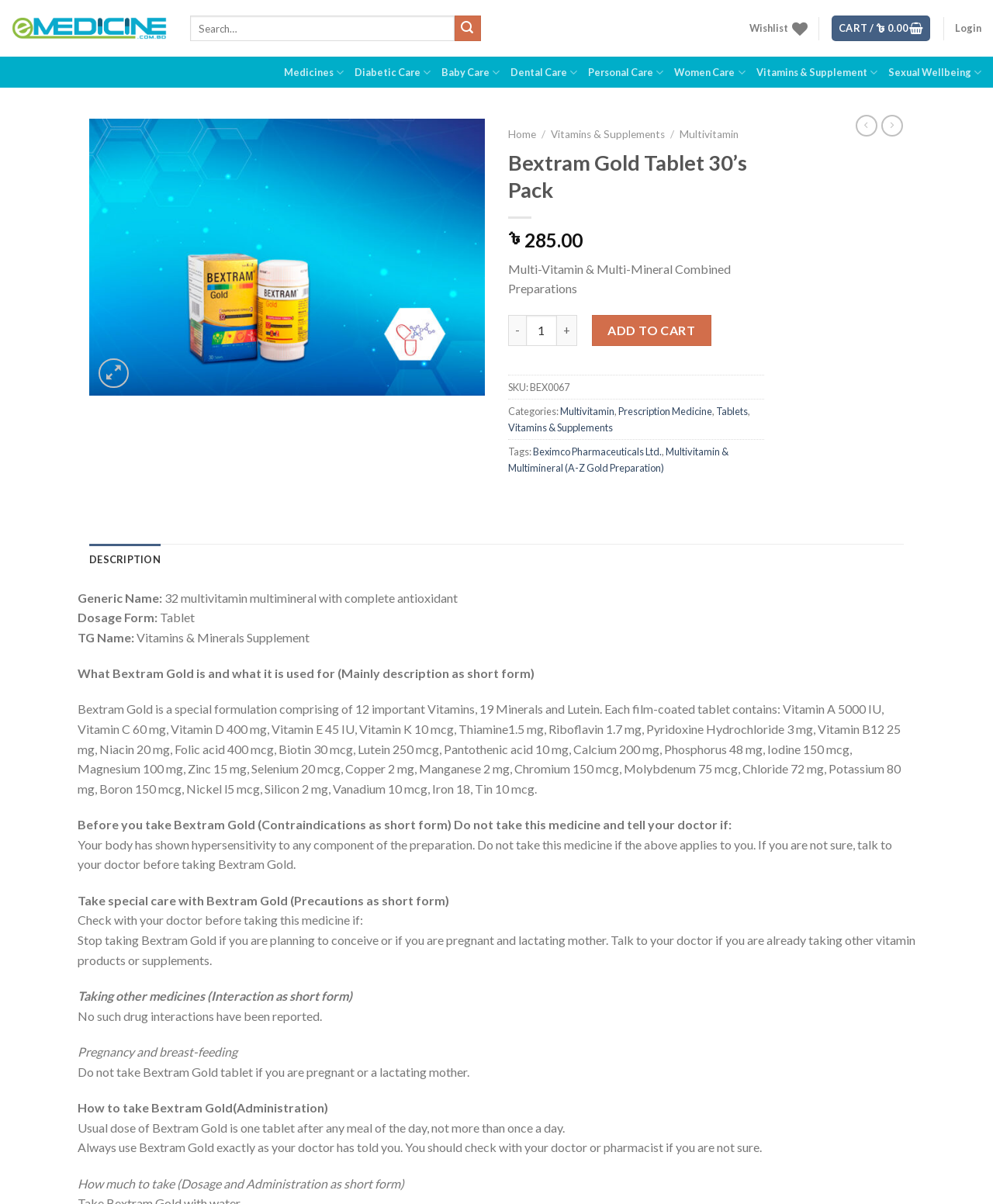Using the image as a reference, answer the following question in as much detail as possible:
How many vitamins are present in Bextram Gold?

The number of vitamins present in Bextram Gold can be found in the product description section, where it is written 'Bextram Gold is a special formulation comprising of 12 important Vitamins...'.